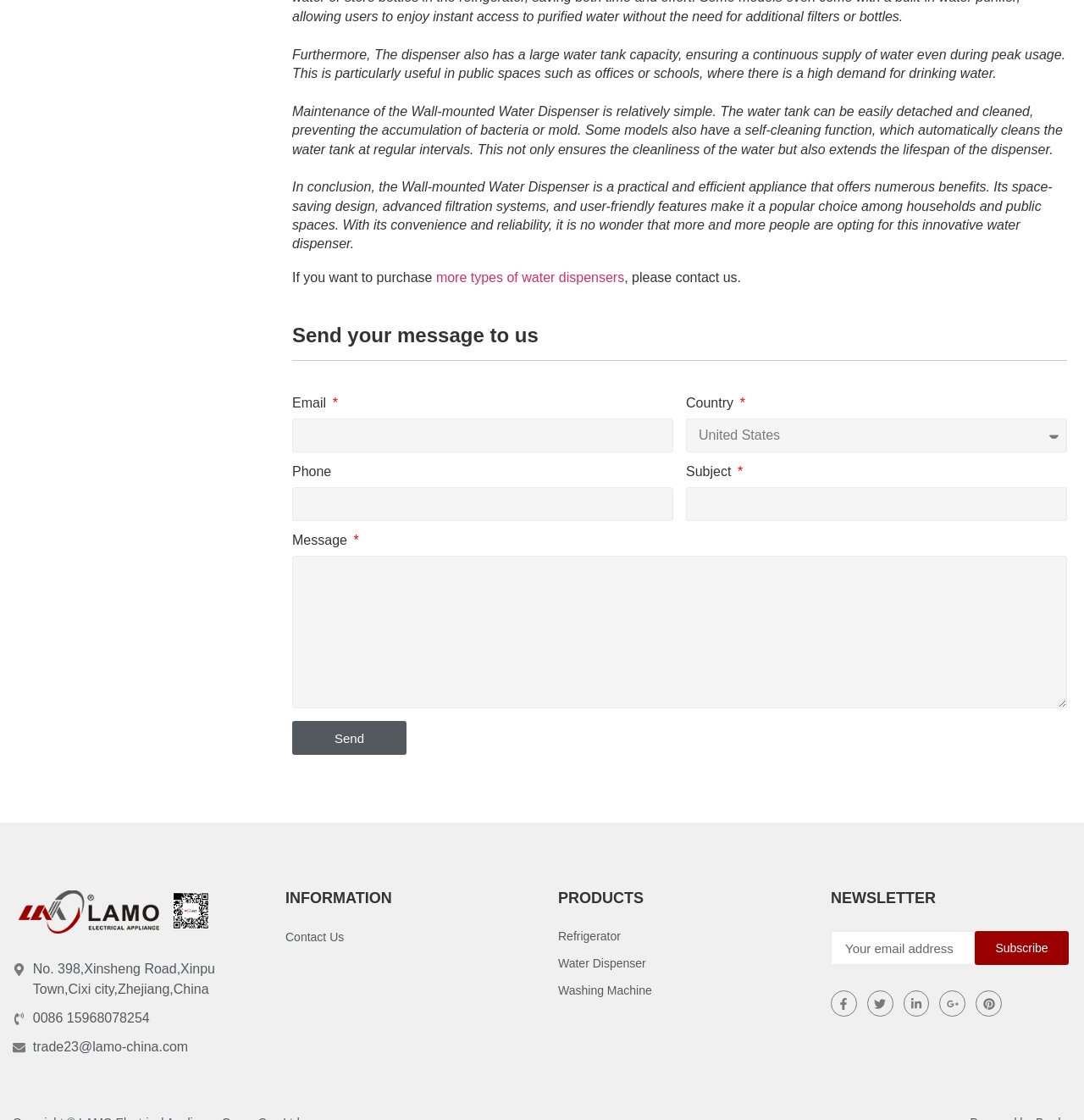Give the bounding box coordinates for this UI element: "Pinterest". The coordinates should be four float numbers between 0 and 1, arranged as [left, top, right, bottom].

[0.9, 0.884, 0.924, 0.908]